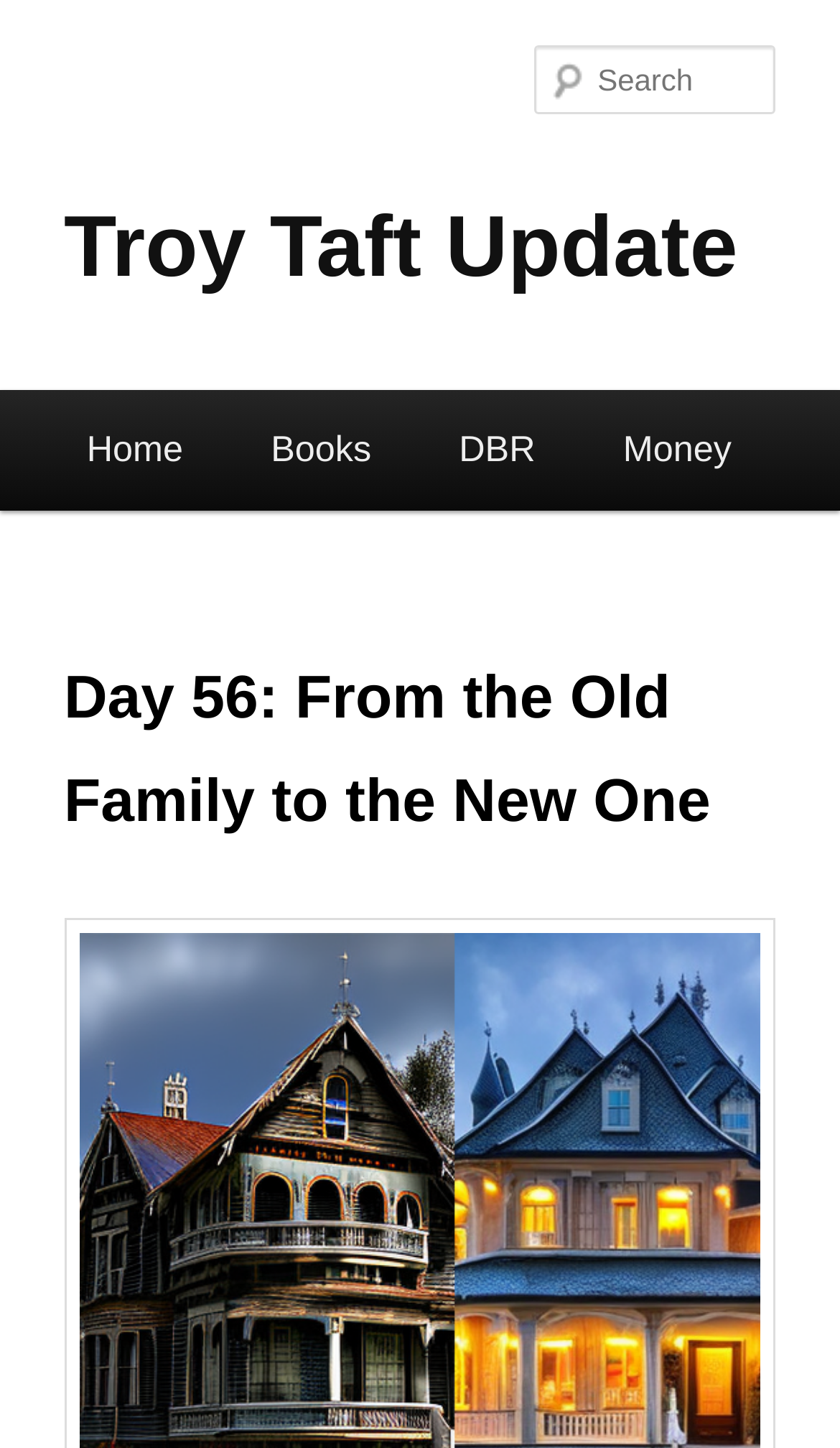What is the title of the current day?
Answer the question in a detailed and comprehensive manner.

I found the answer by looking at the heading element with the text 'Day 56: From the Old Family to the New One' which is a child of the HeaderAsNonLandmark element.